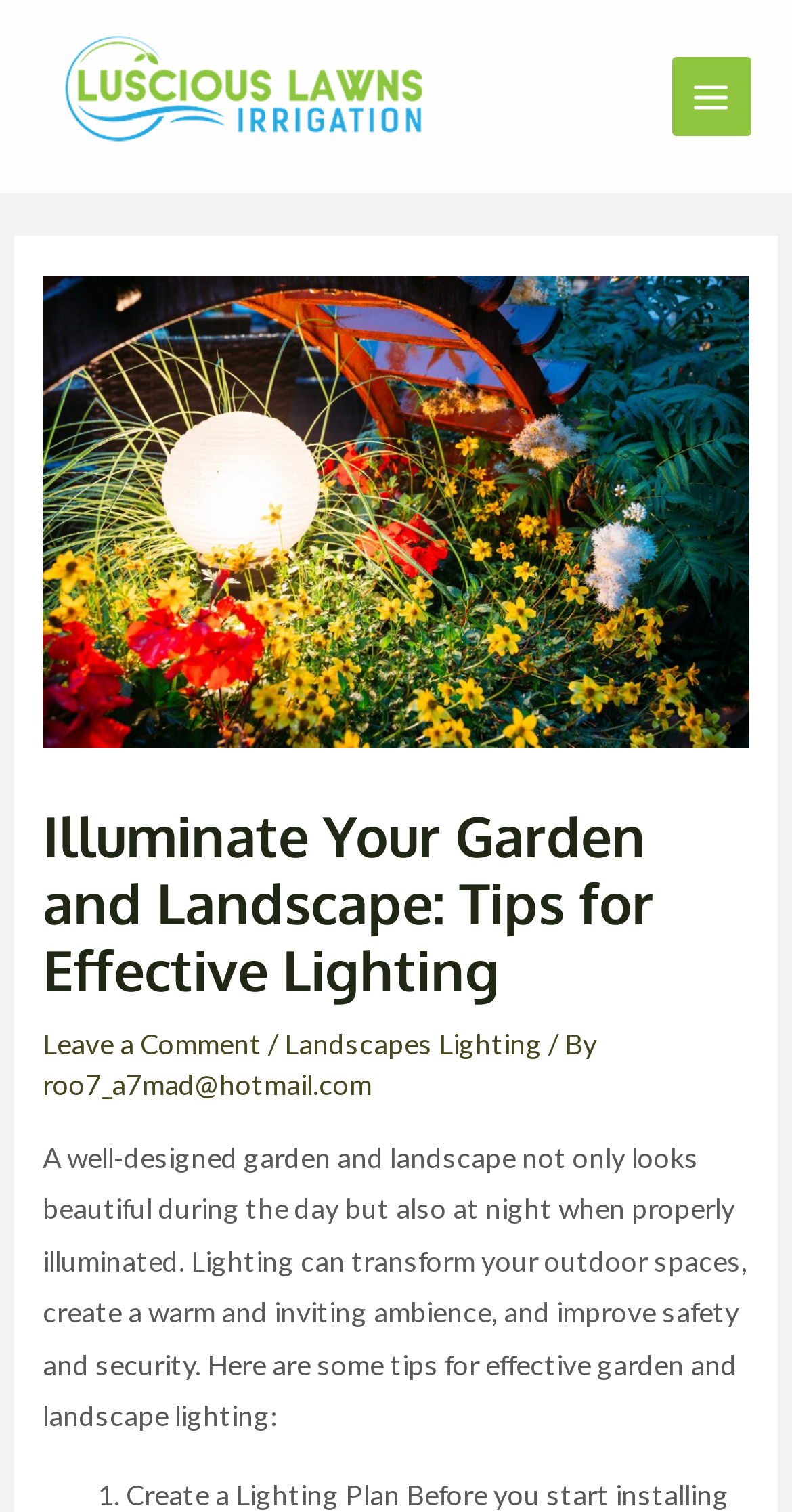Respond to the question below with a single word or phrase: How many links are there in the main header?

3